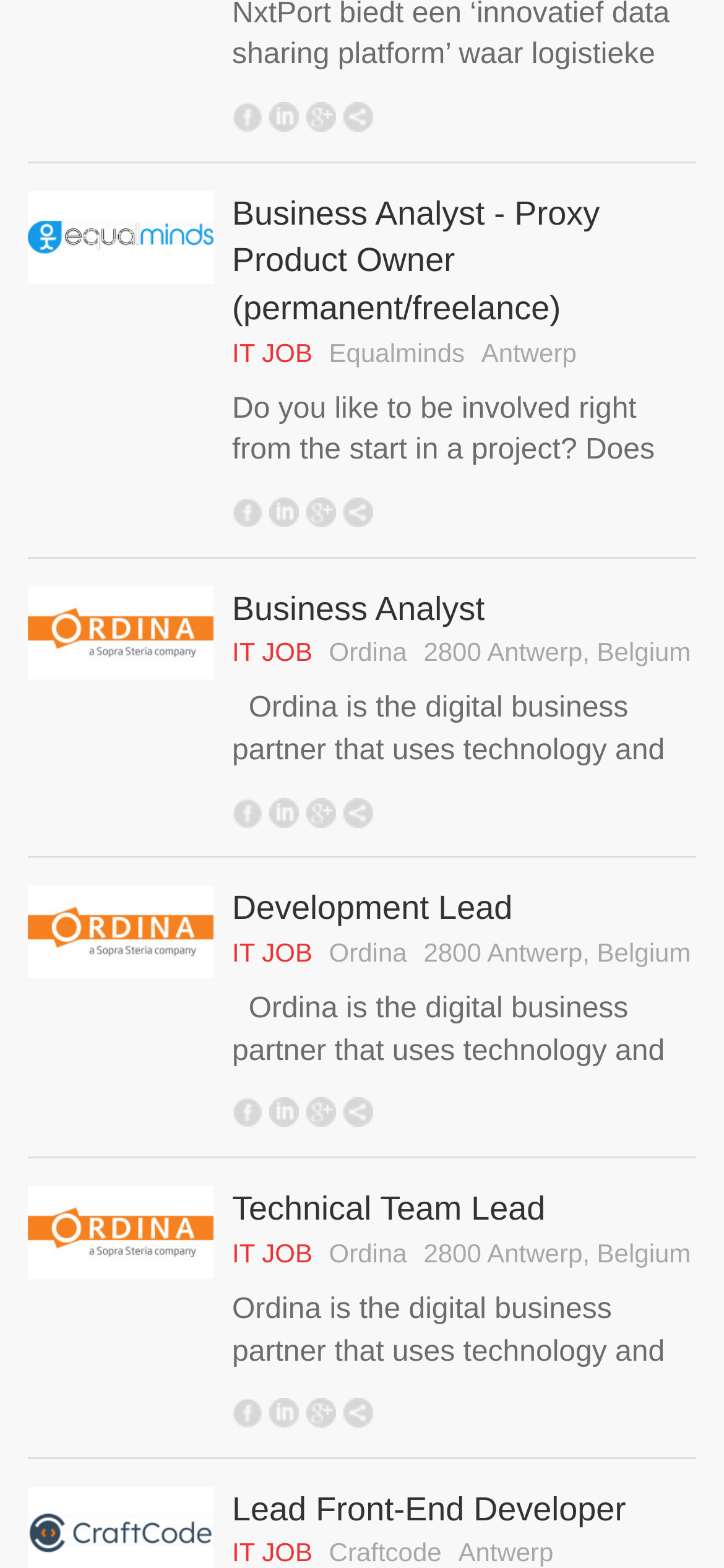Please determine the bounding box coordinates of the element to click in order to execute the following instruction: "Read Business Analyst job description". The coordinates should be four float numbers between 0 and 1, specified as [left, top, right, bottom].

[0.321, 0.121, 0.962, 0.301]